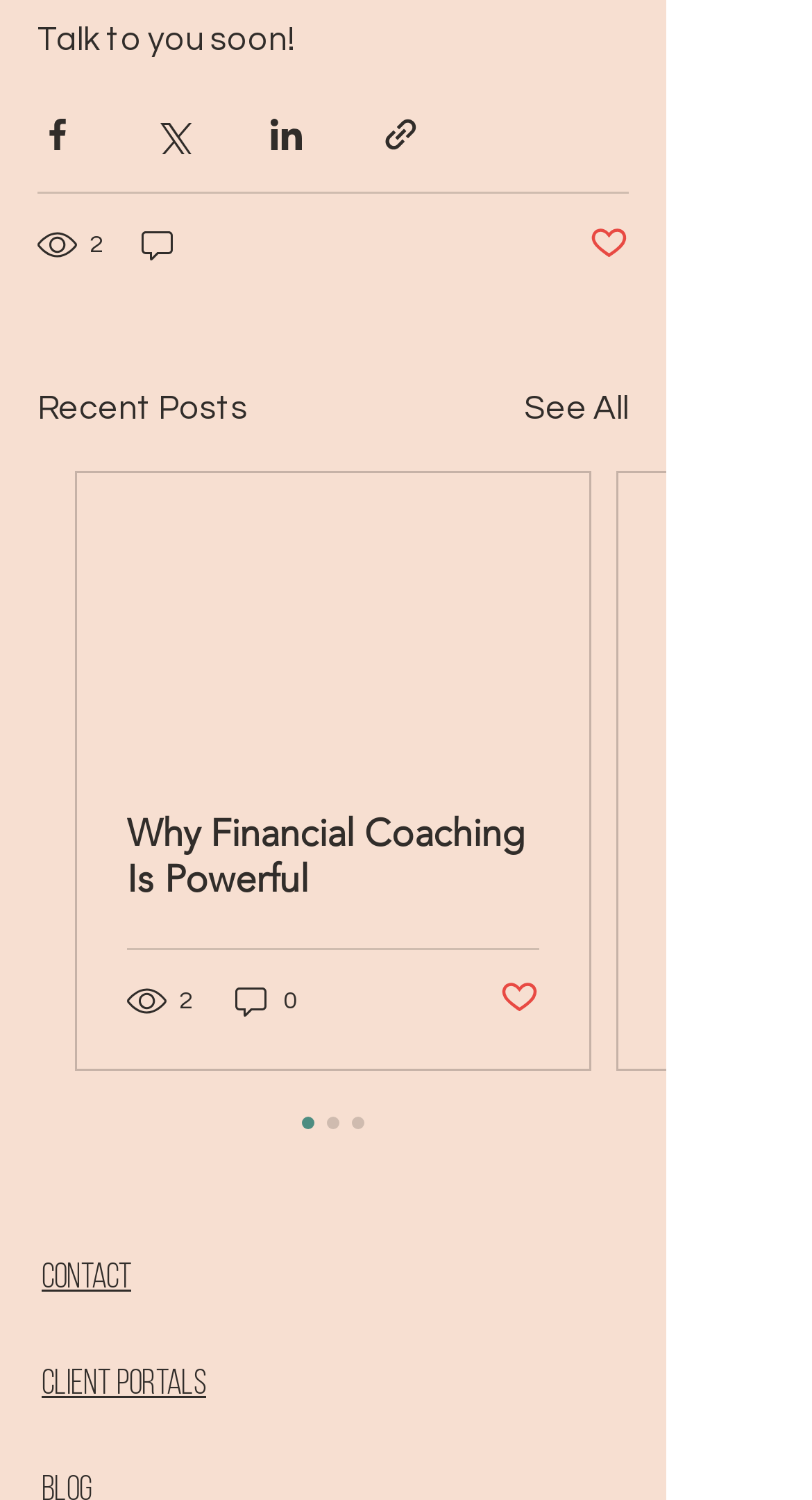What is the text above the 'See All' link?
Use the image to answer the question with a single word or phrase.

Recent Posts